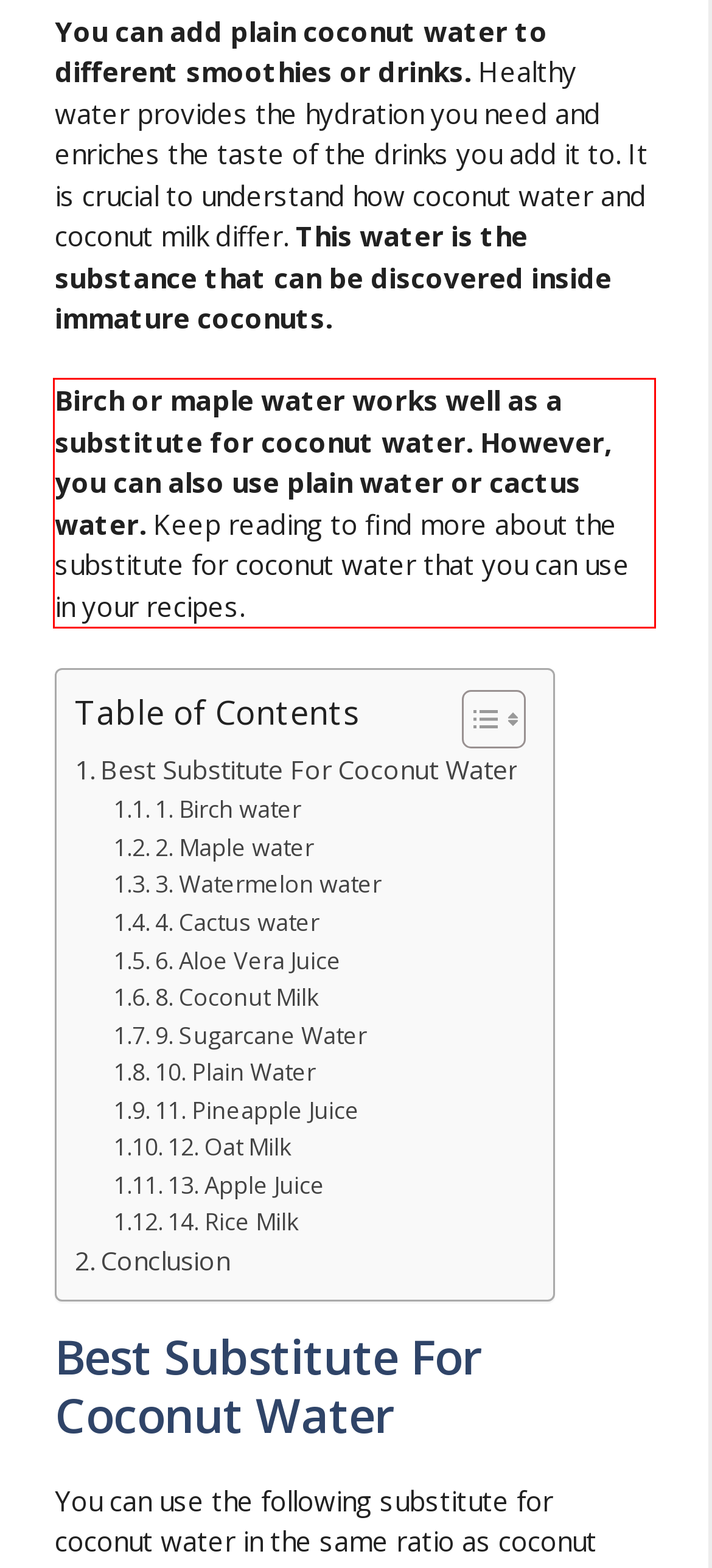You have a screenshot of a webpage where a UI element is enclosed in a red rectangle. Perform OCR to capture the text inside this red rectangle.

Birch or maple water works well as a substitute for coconut water. However, you can also use plain water or cactus water. Keep reading to find more about the substitute for coconut water that you can use in your recipes.